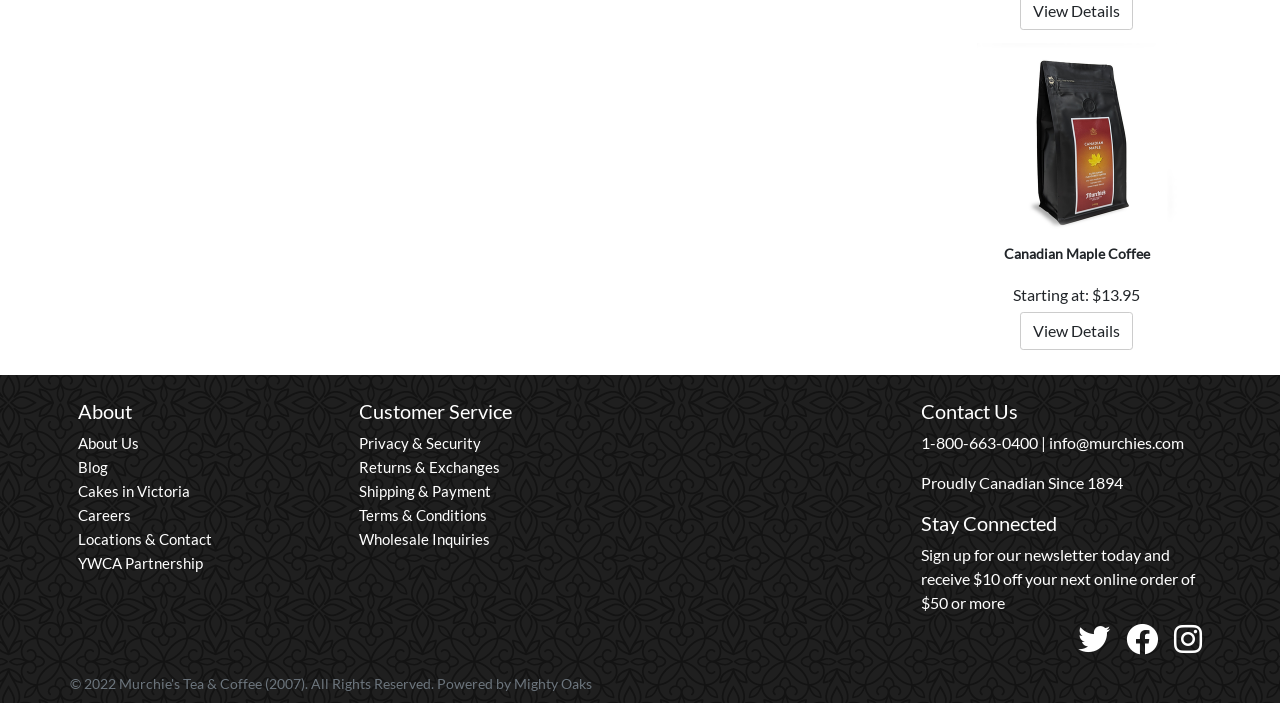What are the main categories on the webpage?
Your answer should be a single word or phrase derived from the screenshot.

About, Customer Service, Contact Us, Stay Connected